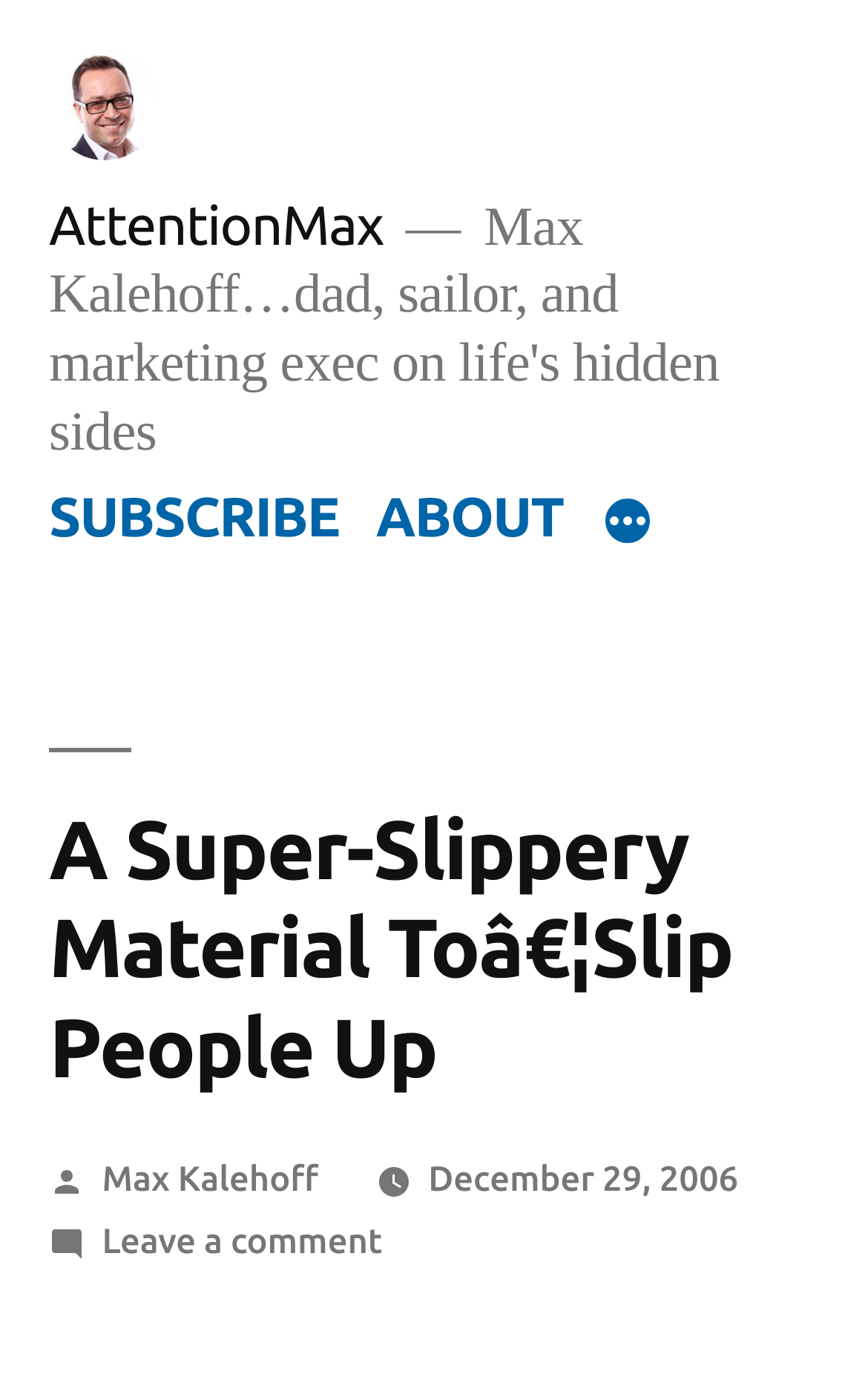Examine the image and give a thorough answer to the following question:
What is the purpose of the 'More' button?

I found the purpose of the 'More' button by looking at its properties which indicate that it has a popup menu and is not expanded, suggesting that clicking on it will show a menu.